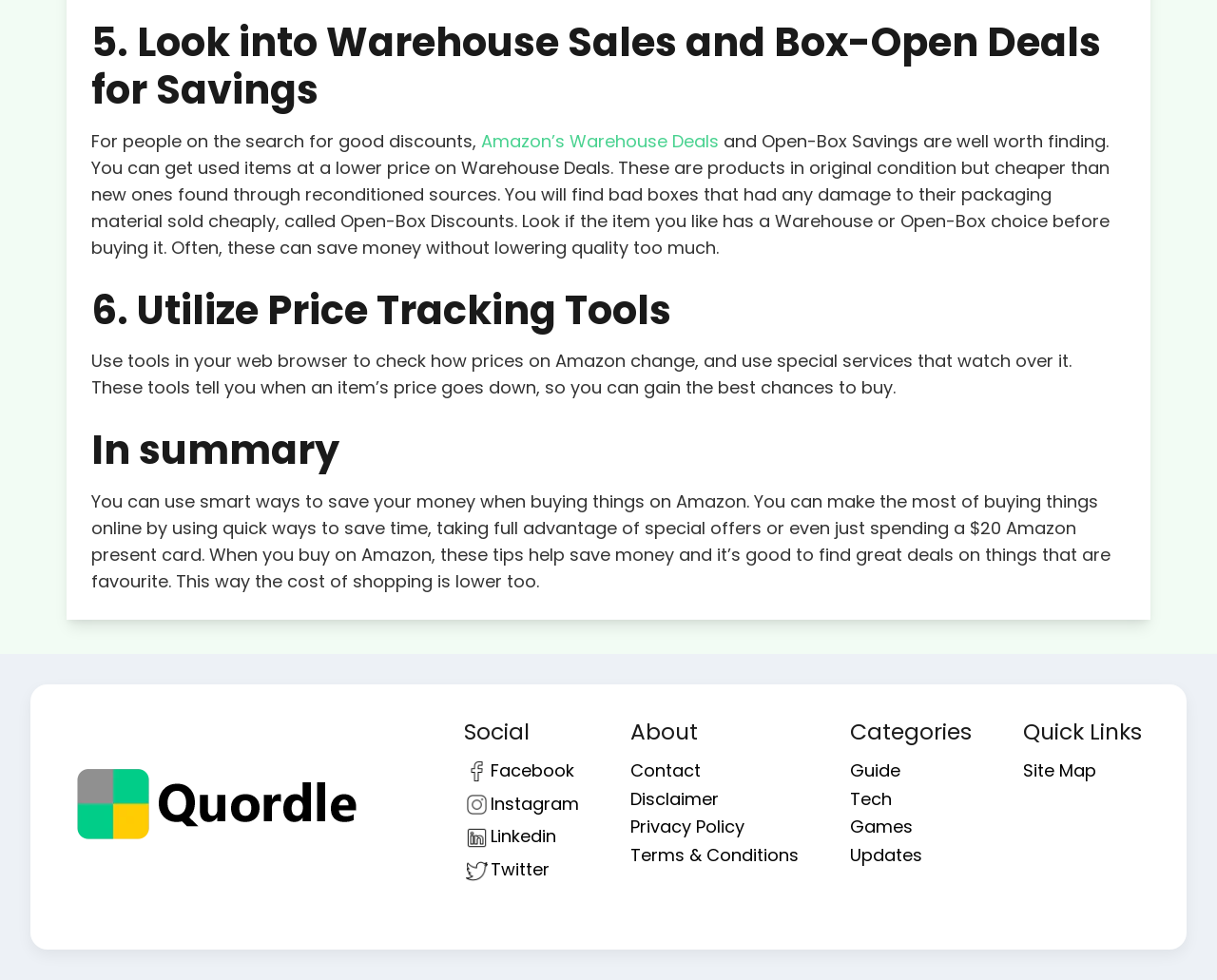Determine the bounding box coordinates for the area that needs to be clicked to fulfill this task: "Check the link at the bottom". The coordinates must be given as four float numbers between 0 and 1, i.e., [left, top, right, bottom].

[0.06, 0.779, 0.339, 0.862]